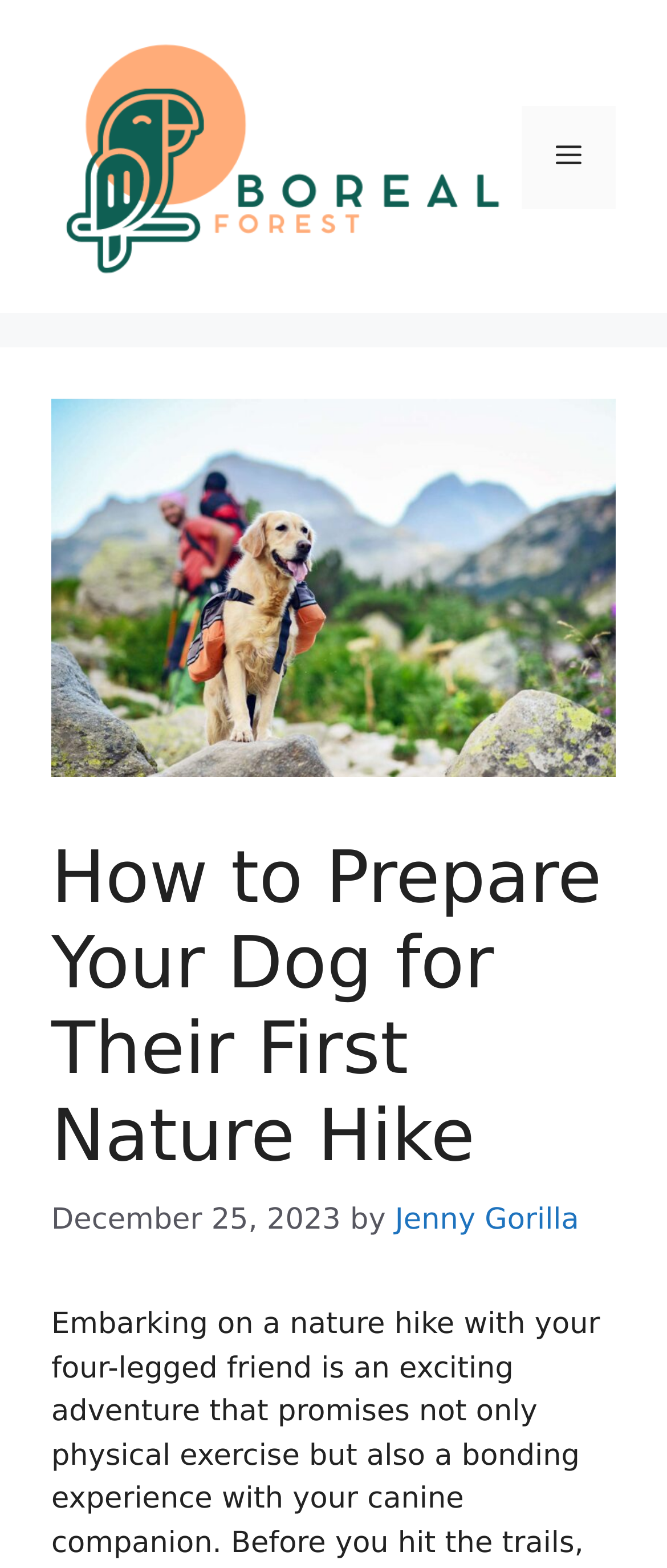What is the name of the website?
Give a single word or phrase as your answer by examining the image.

Boreal Forest